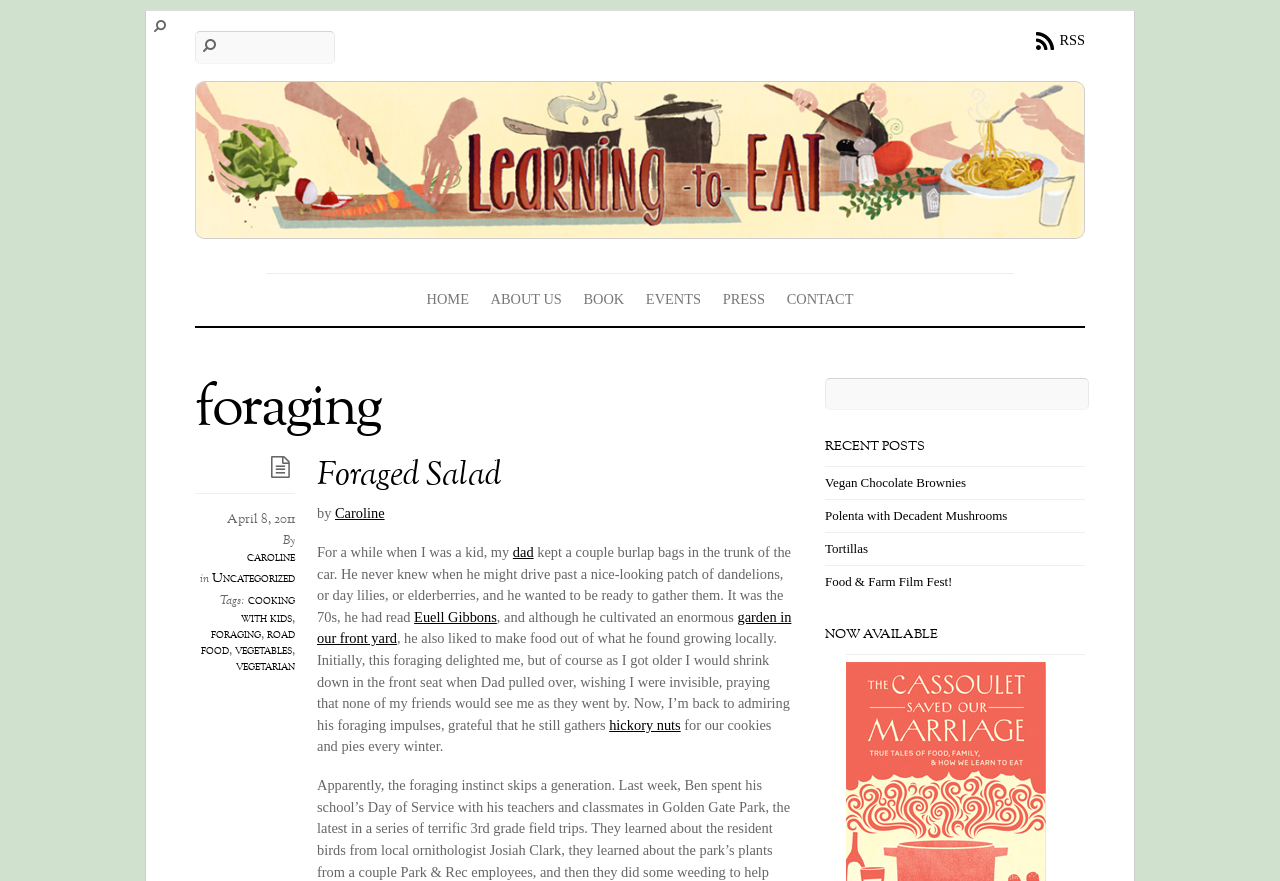What is the name of the author of the blog post?
Utilize the image to construct a detailed and well-explained answer.

I found the answer by looking at the blog post section, where it says 'by Caroline' and also 'Caroline' is mentioned as the author of the post.